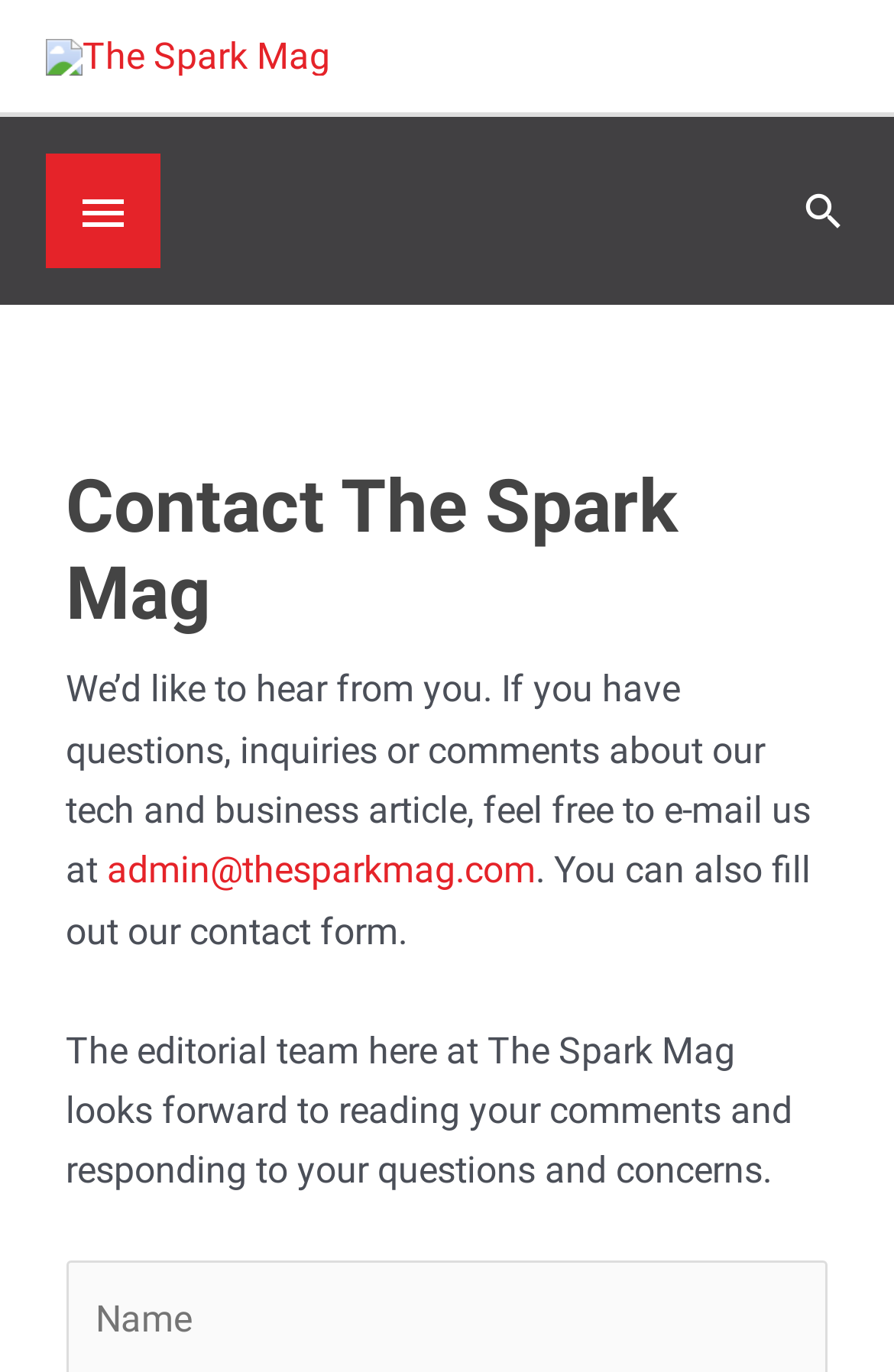Using the format (top-left x, top-left y, bottom-right x, bottom-right y), and given the element description, identify the bounding box coordinates within the screenshot: parent_node: Below Header

[0.051, 0.112, 0.179, 0.196]